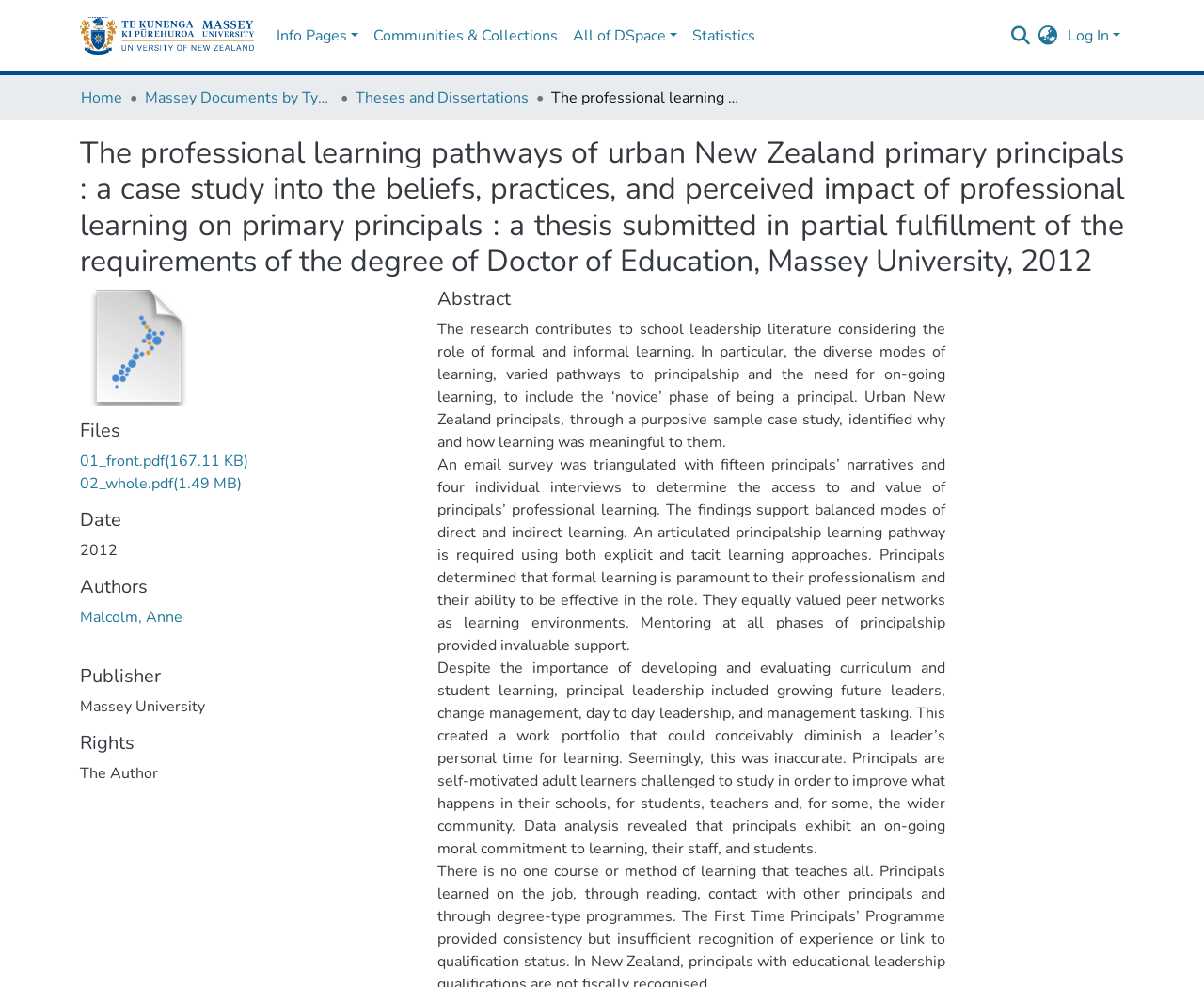Can you determine the bounding box coordinates of the area that needs to be clicked to fulfill the following instruction: "Click the repository logo"?

[0.066, 0.012, 0.211, 0.06]